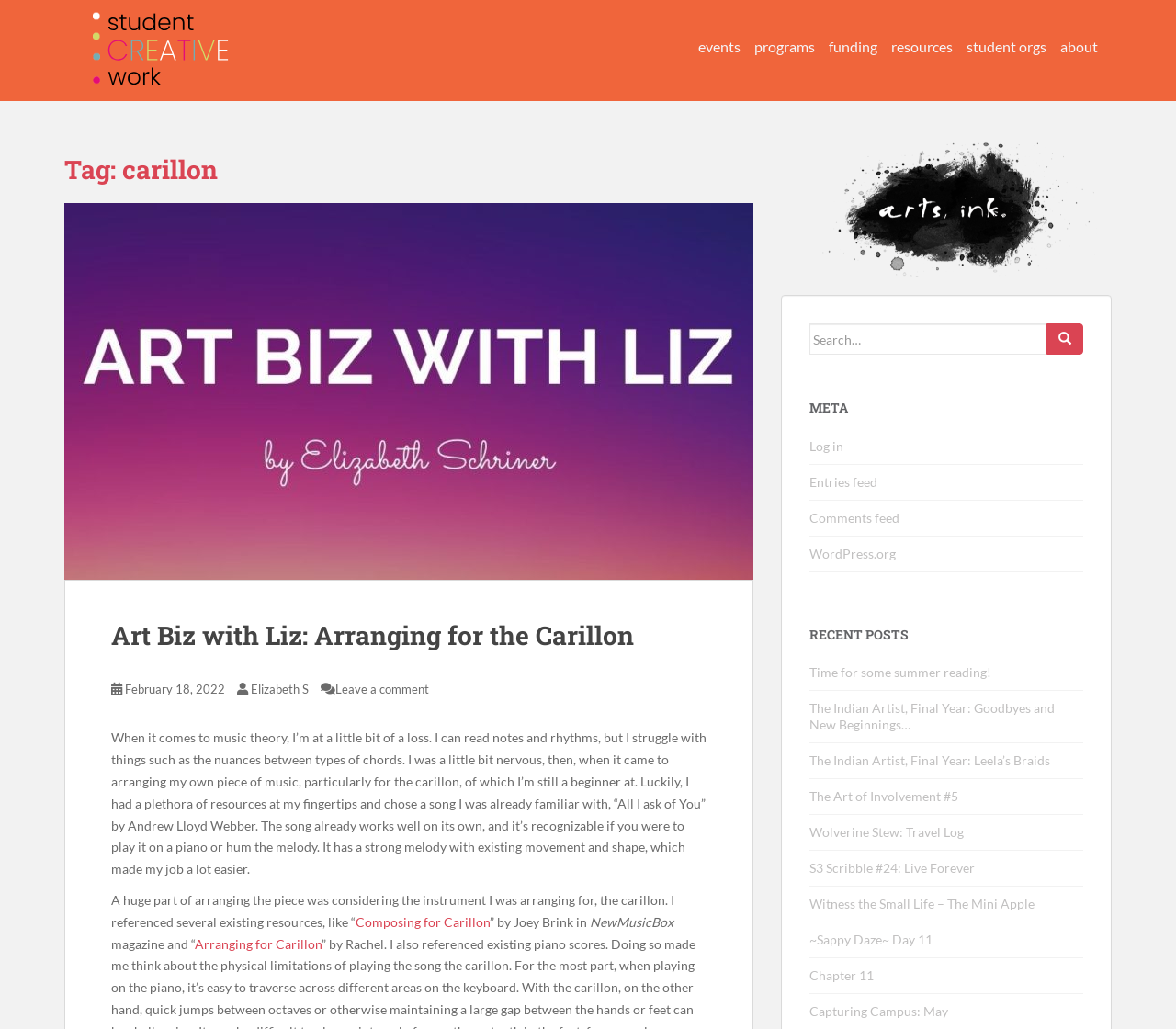Pinpoint the bounding box coordinates of the clickable area needed to execute the instruction: "Log in to the website". The coordinates should be specified as four float numbers between 0 and 1, i.e., [left, top, right, bottom].

[0.688, 0.426, 0.717, 0.441]